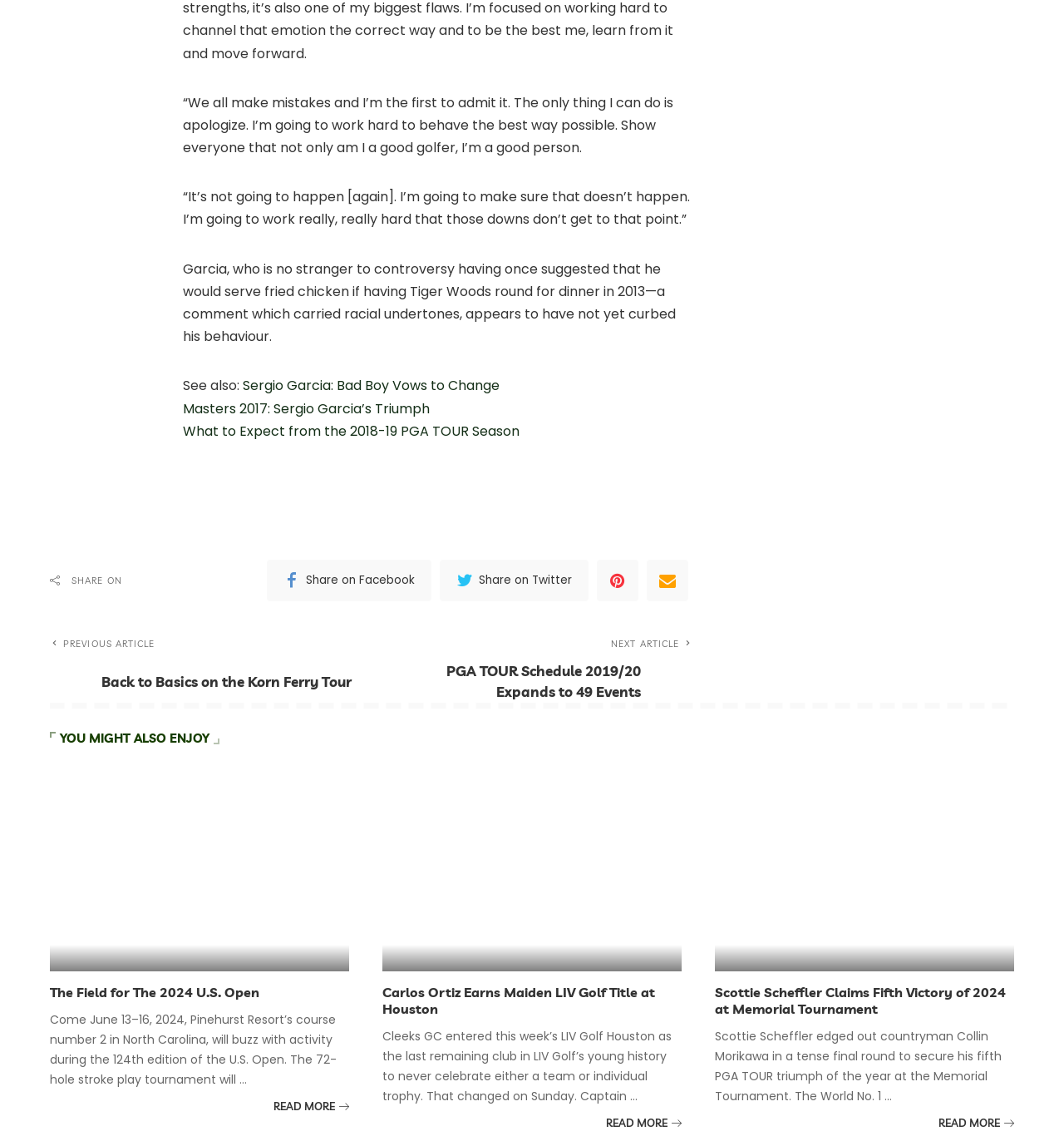Please specify the bounding box coordinates of the clickable section necessary to execute the following command: "Read more about Carlos Ortiz Earns Maiden LIV Golf Title at Houston".

[0.57, 0.971, 0.641, 0.989]